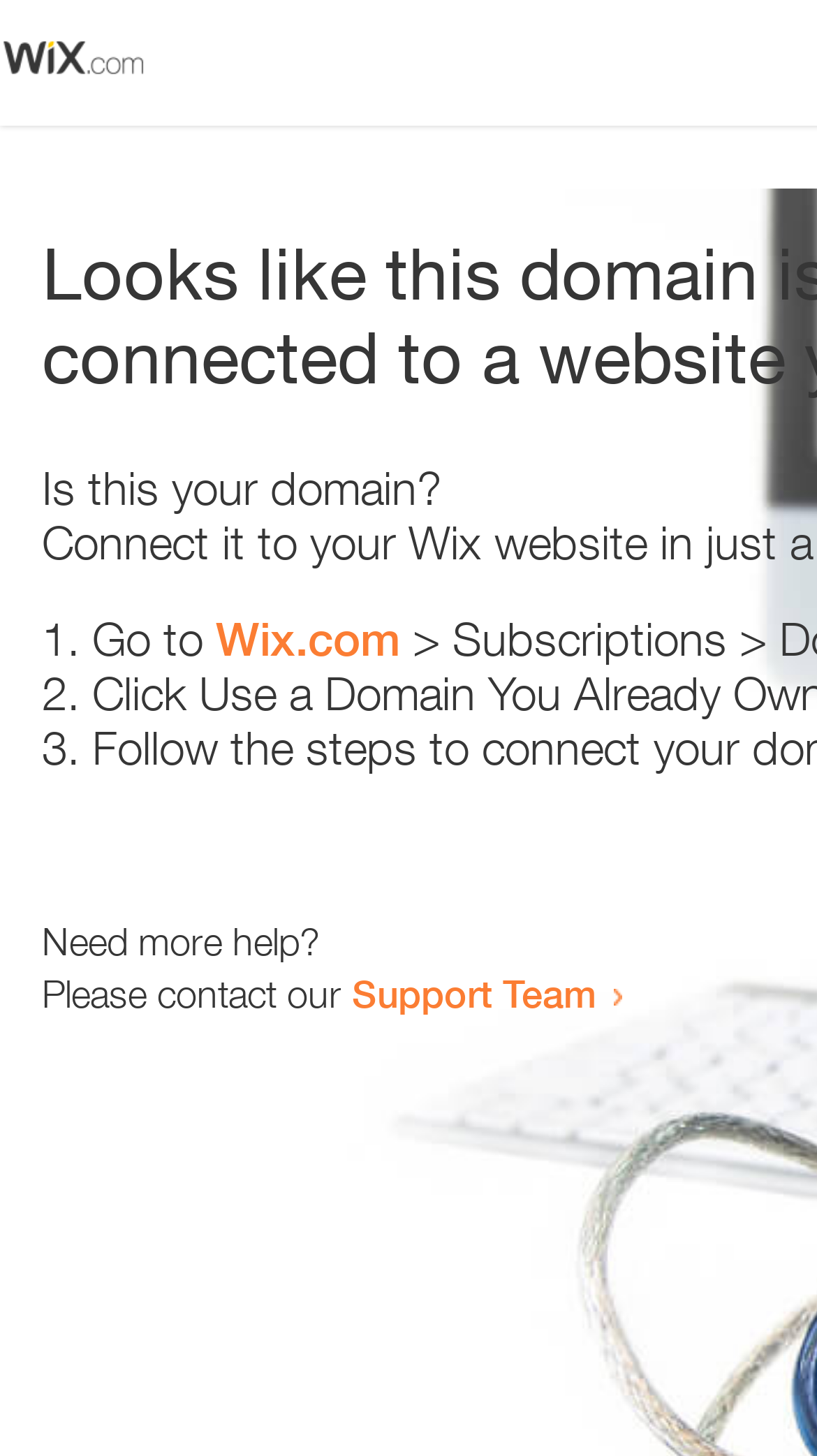Use one word or a short phrase to answer the question provided: 
What is the text below the list?

Need more help?